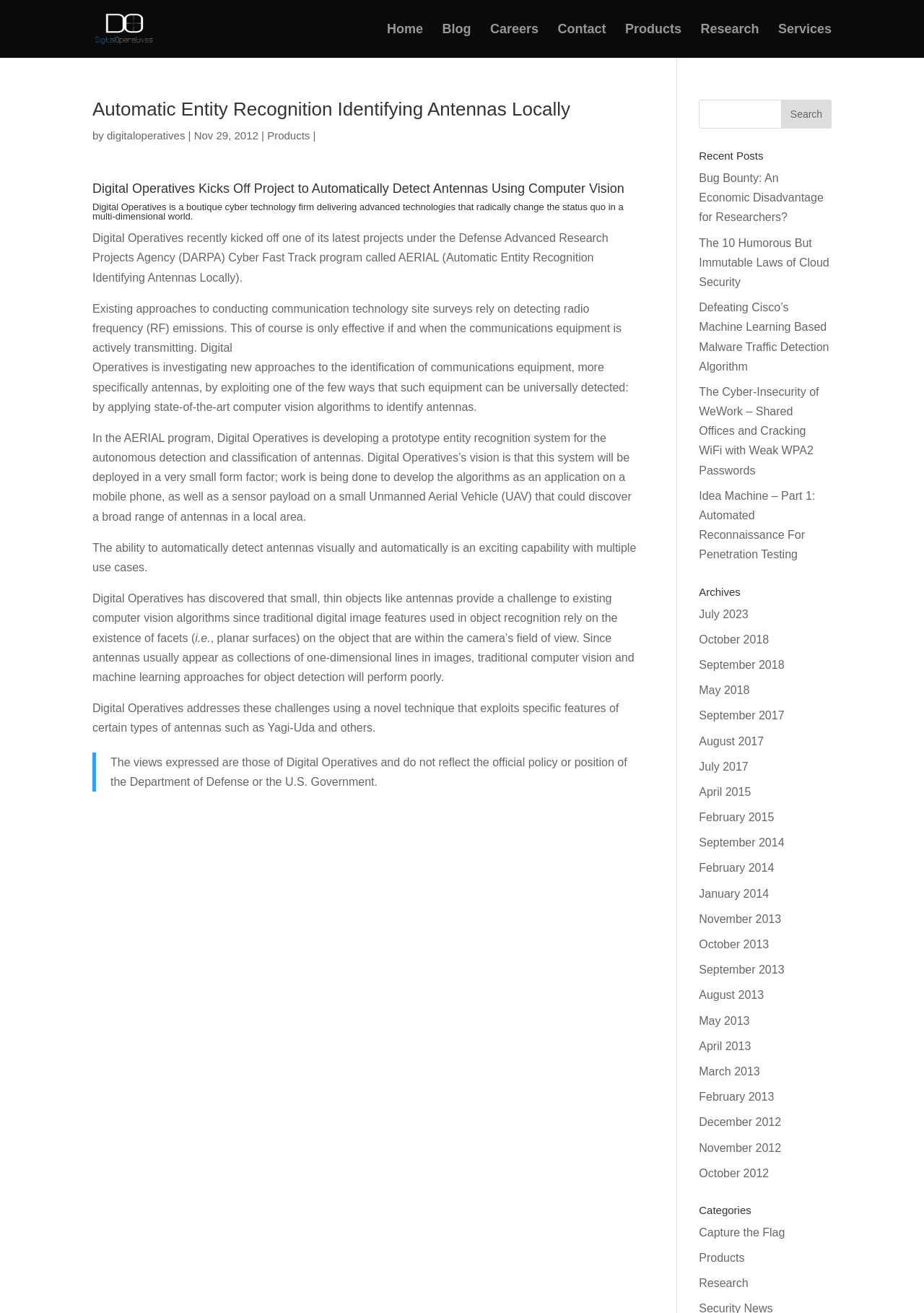Identify and extract the heading text of the webpage.

Automatic Entity Recognition Identifying Antennas Locally